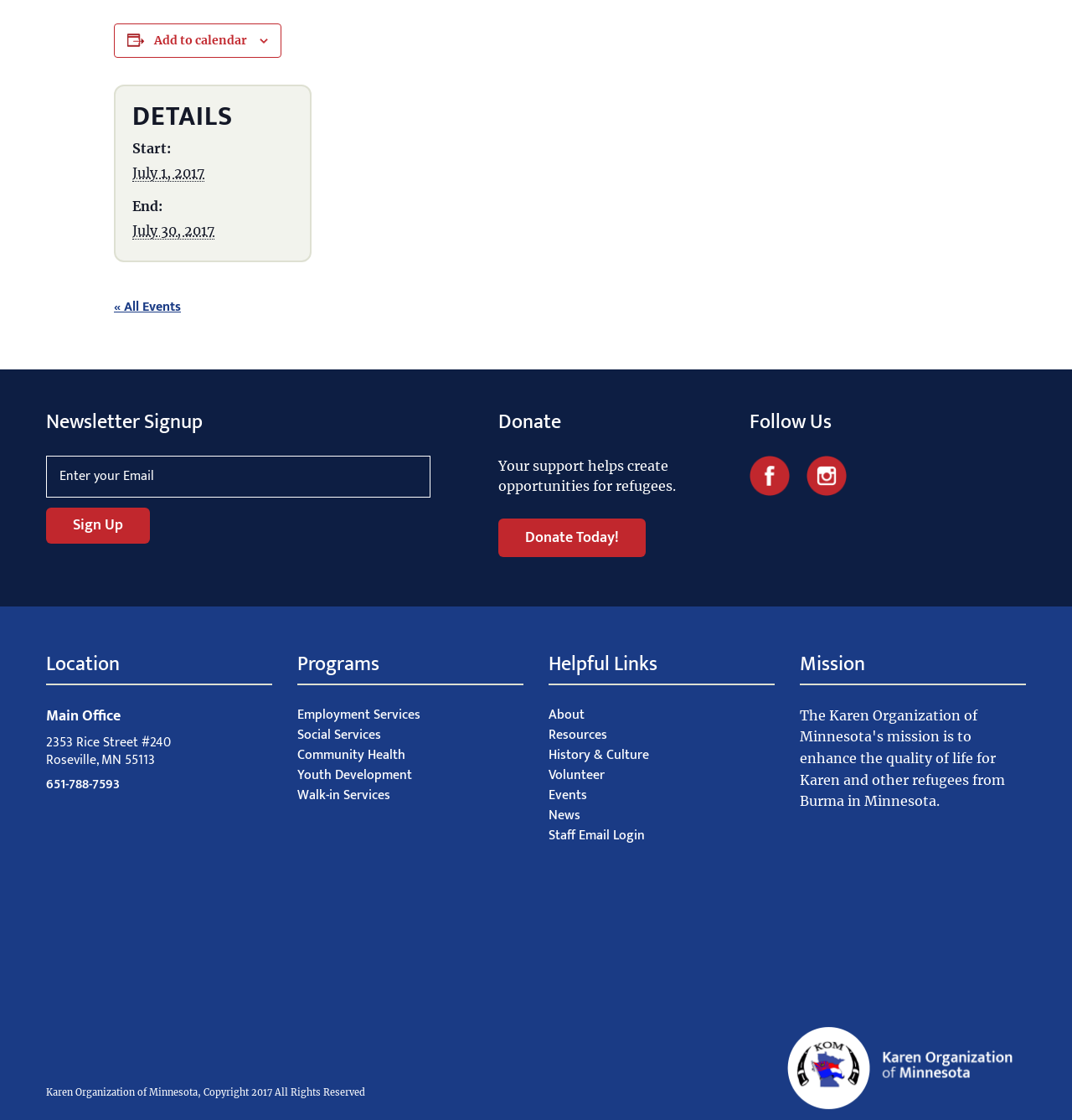What is the organization's main office location?
From the details in the image, answer the question comprehensively.

The main office location can be found in the 'Location' section, where it is listed as 'Main Office' followed by the address '2353 Rice Street #240, Roseville, MN 55113'.